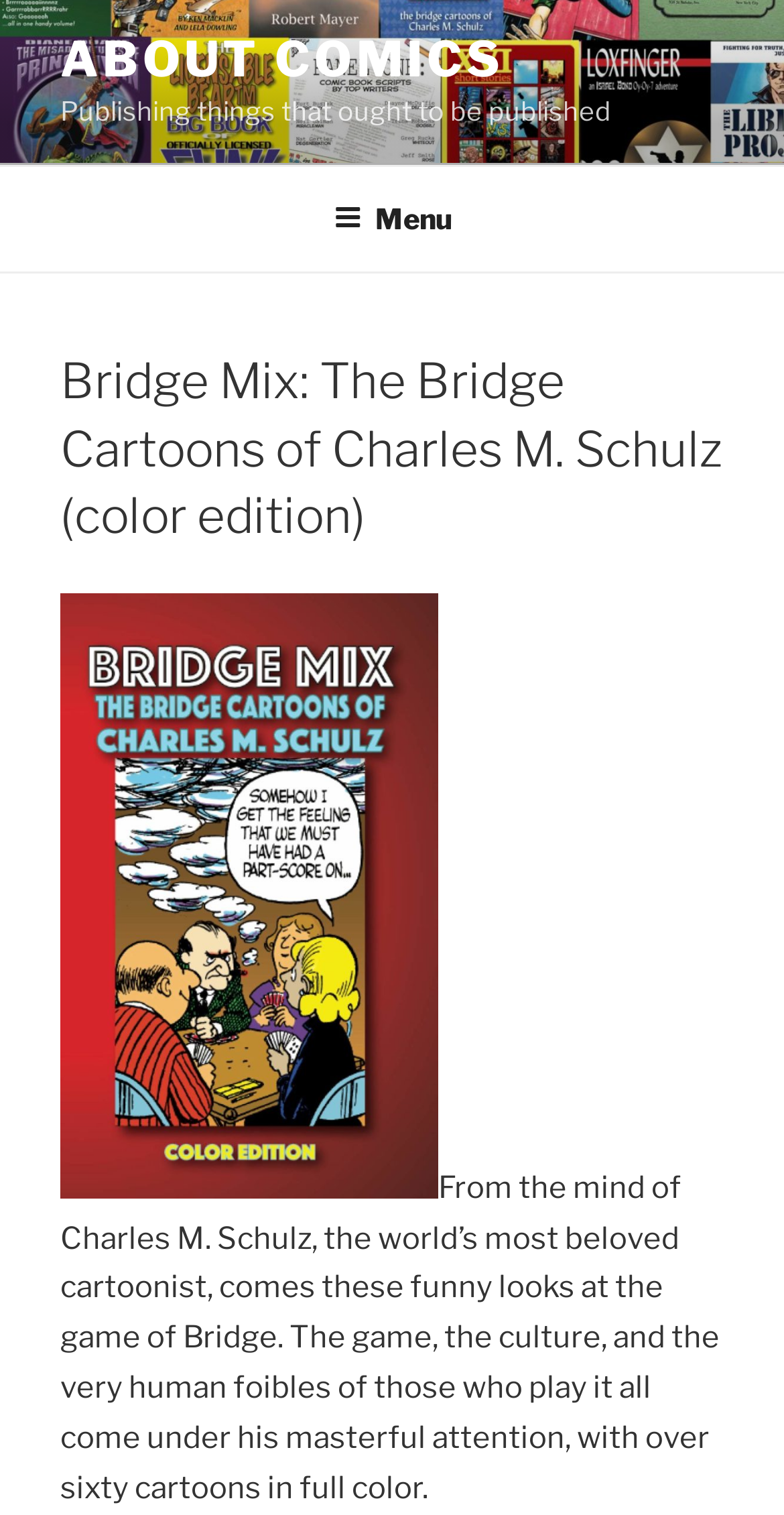Who is the author of this book?
Refer to the screenshot and respond with a concise word or phrase.

Charles M. Schulz